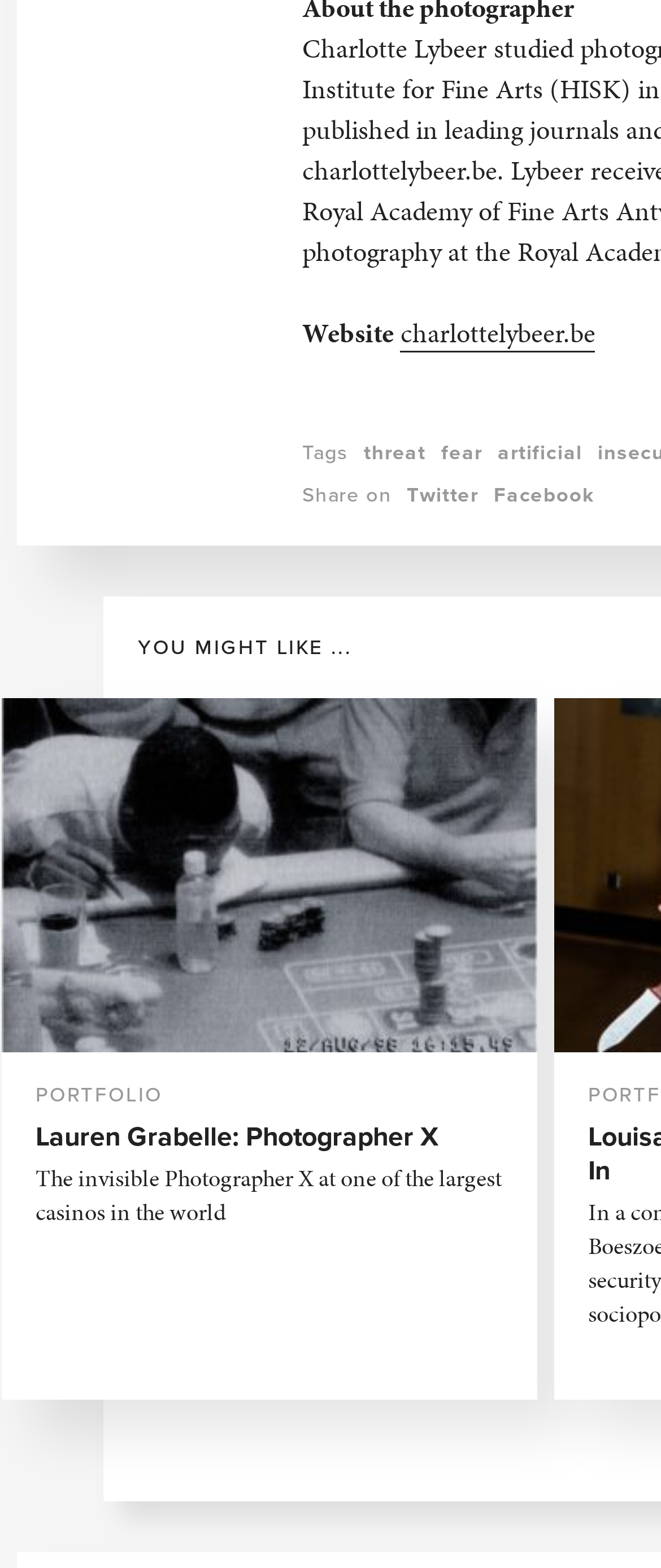What is the section title above the link 'PORTFOLIO'?
Look at the screenshot and give a one-word or phrase answer.

YOU MIGHT LIKE...